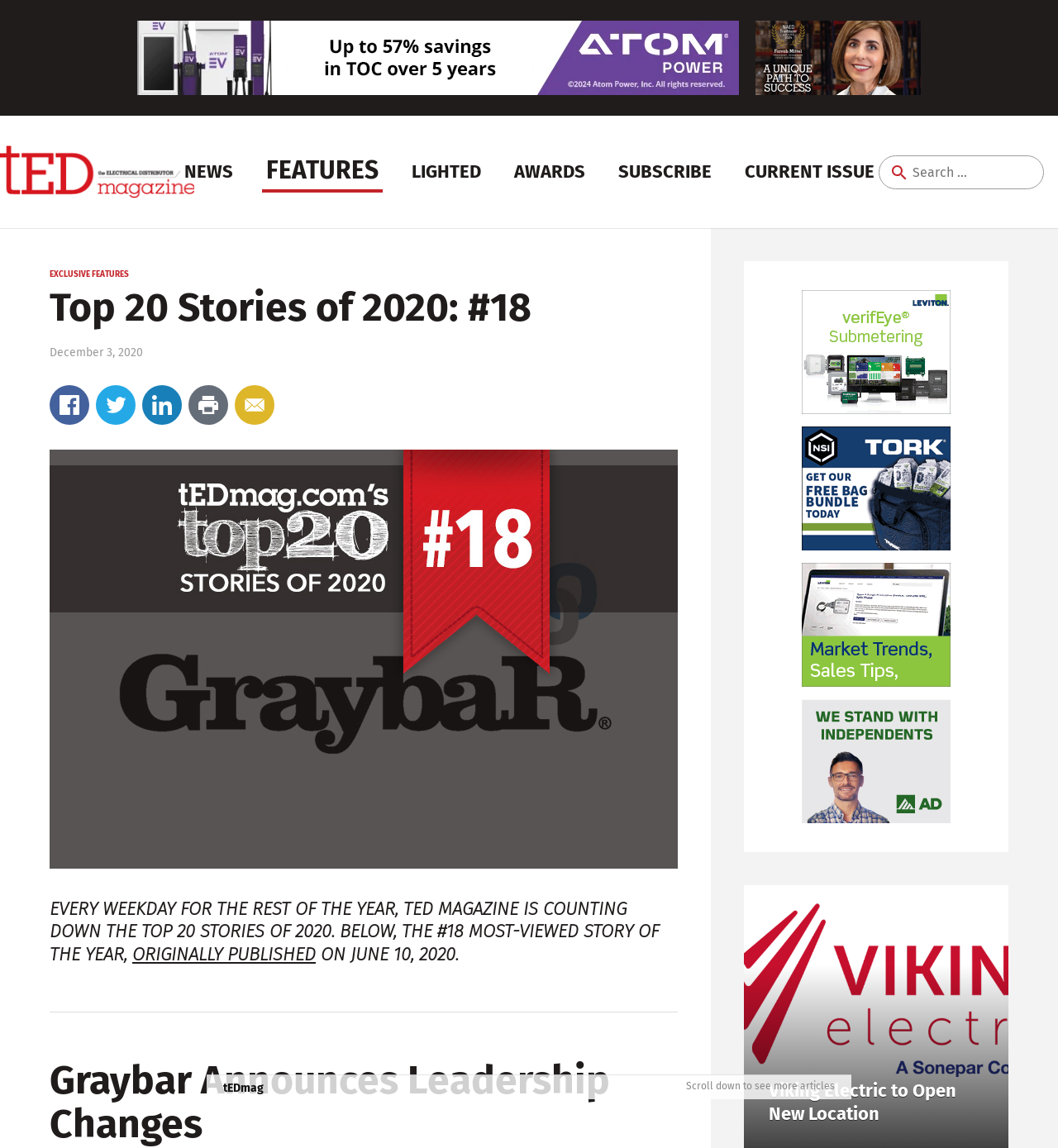Please find the bounding box for the UI component described as follows: "Lundin".

None